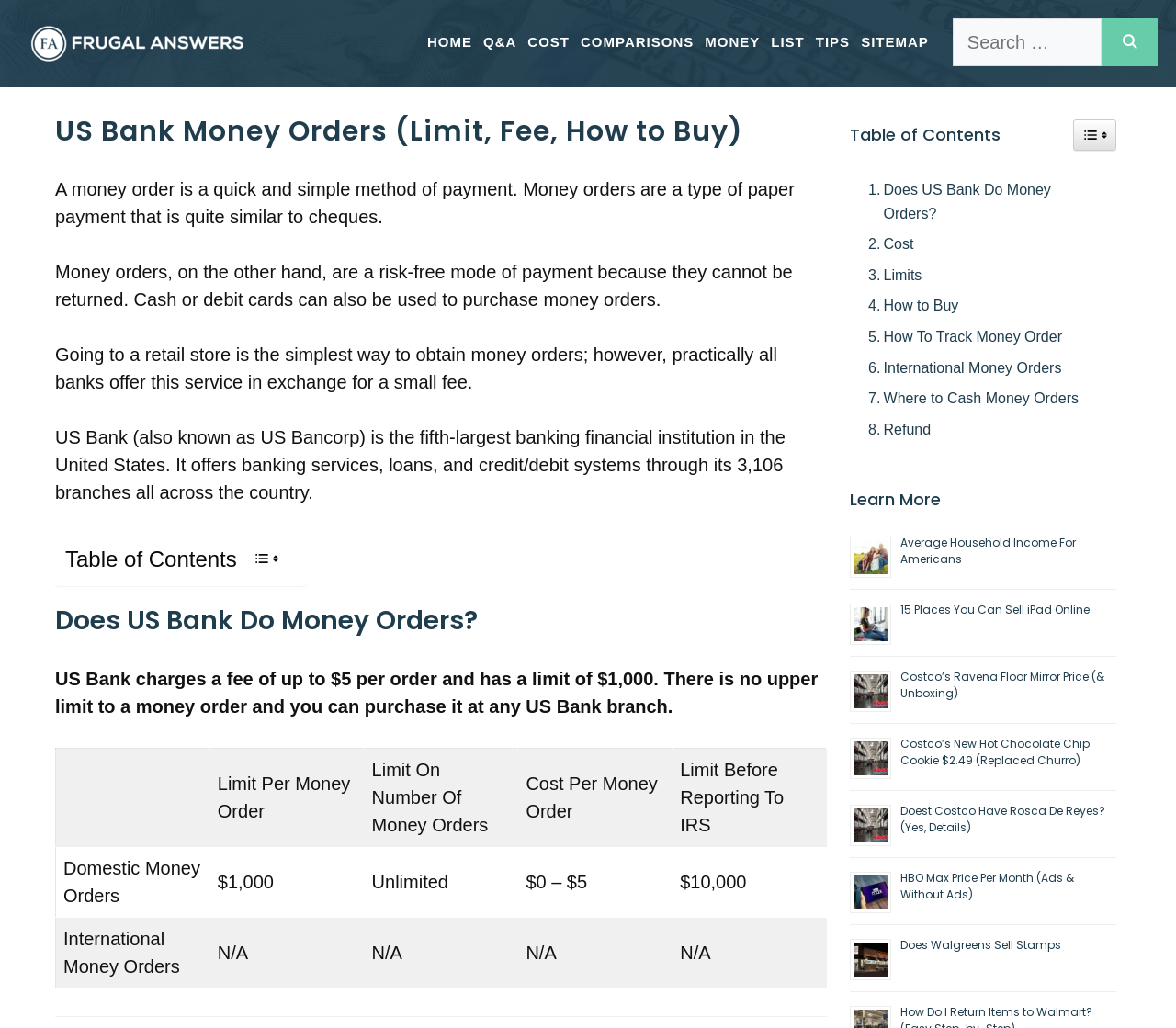Please identify the bounding box coordinates of the clickable element to fulfill the following instruction: "Learn more about 'Does US Bank Do Money Orders?'". The coordinates should be four float numbers between 0 and 1, i.e., [left, top, right, bottom].

[0.73, 0.173, 0.941, 0.219]